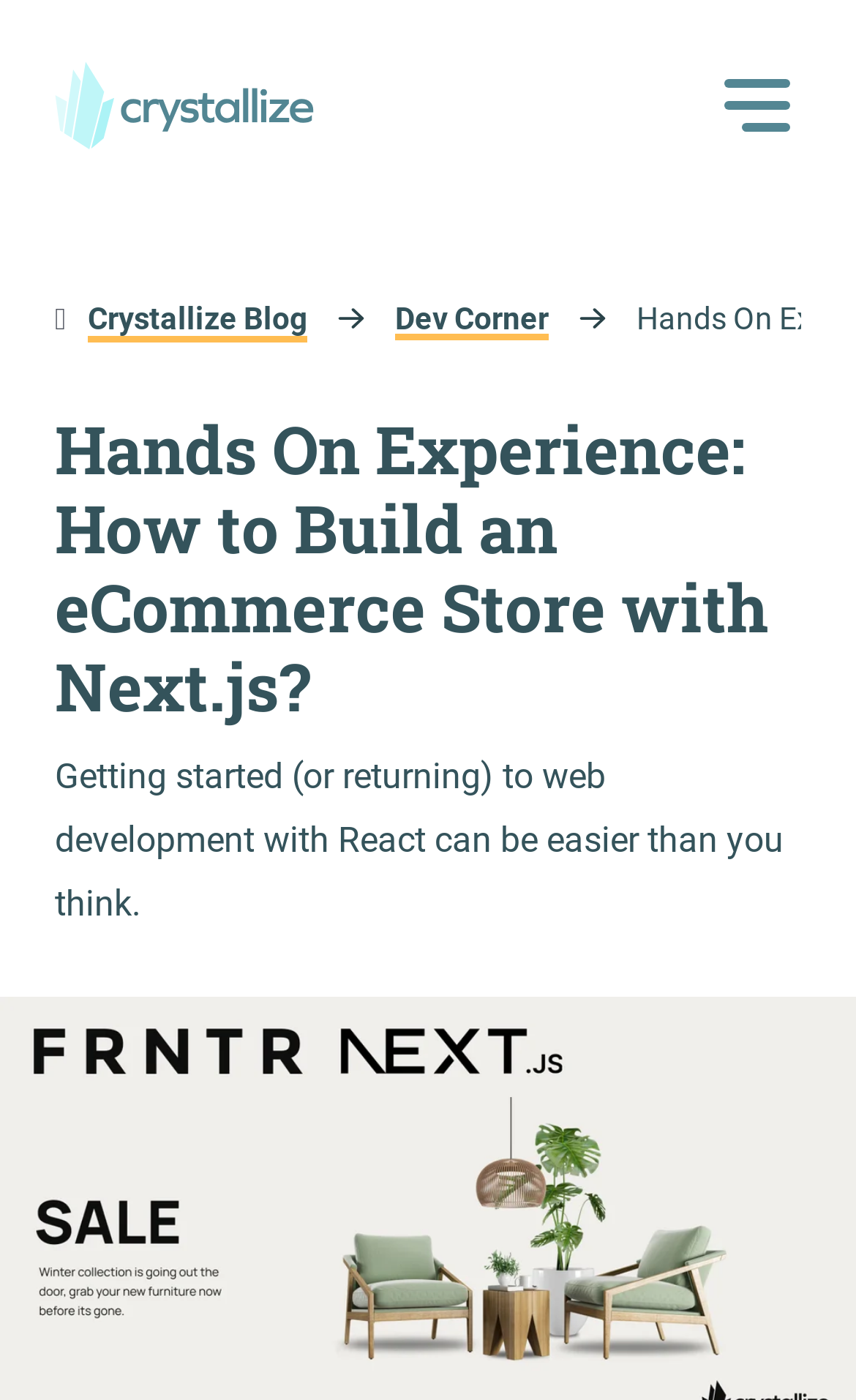Please provide the bounding box coordinate of the region that matches the element description: parent_node: Product. Coordinates should be in the format (top-left x, top-left y, bottom-right x, bottom-right y) and all values should be between 0 and 1.

[0.064, 0.044, 0.577, 0.107]